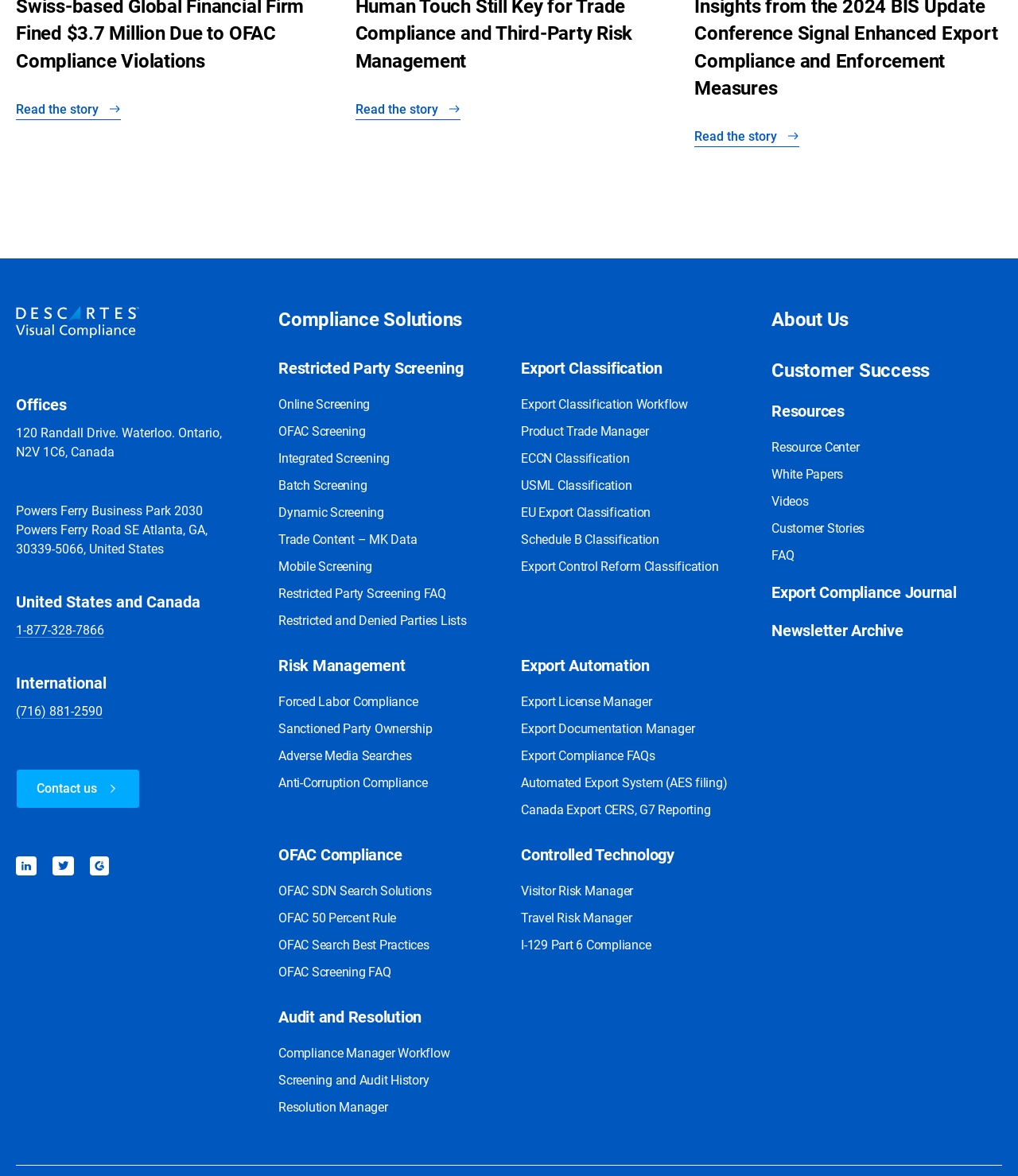What is the name of the business park in Atlanta?
Please provide a comprehensive and detailed answer to the question.

I found the name of the business park in Atlanta by looking at the office locations listed on the webpage, which mentions Powers Ferry Business Park as the location of the Atlanta office.